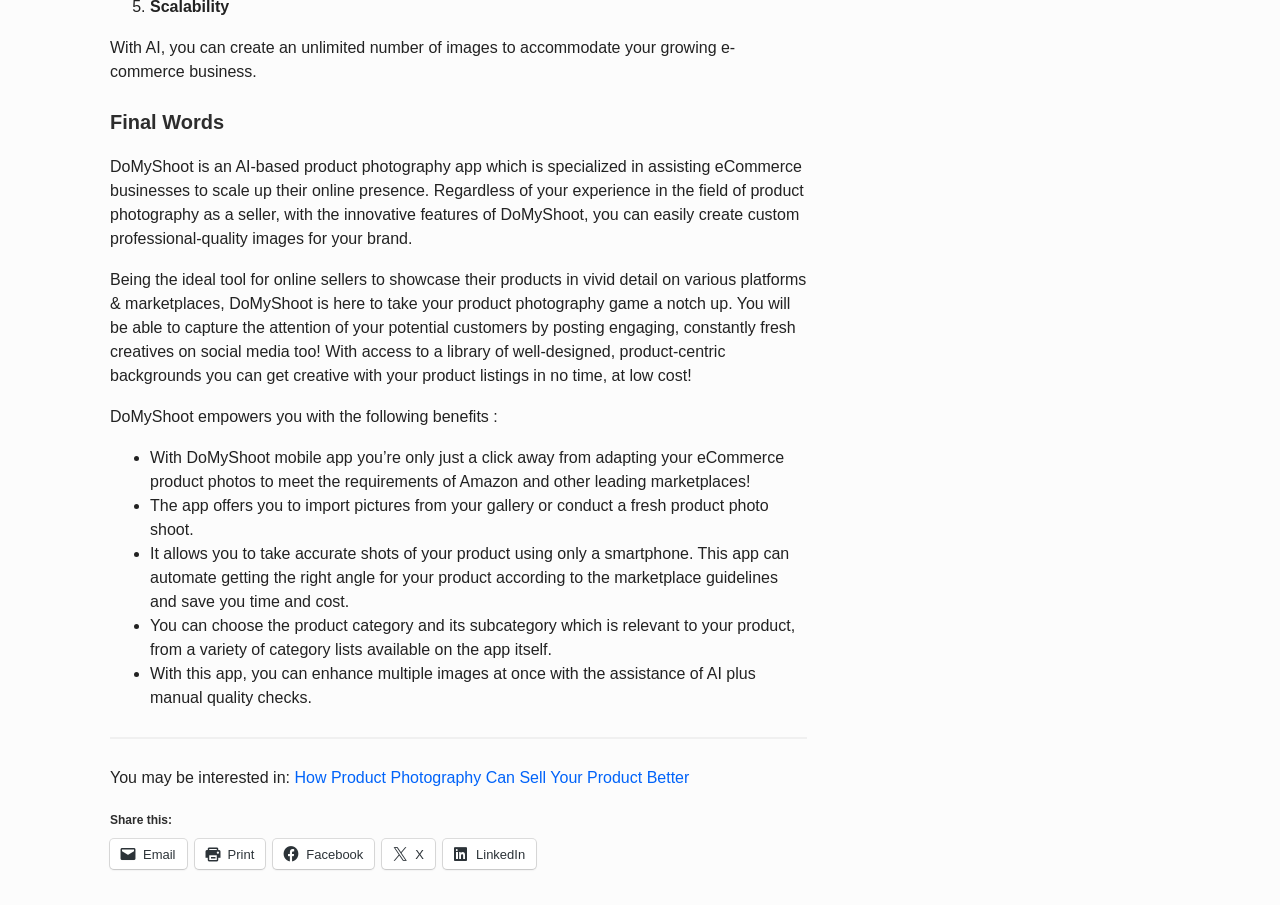What can you do with DoMyShoot?
Using the details from the image, give an elaborate explanation to answer the question.

According to the webpage, DoMyShoot allows users to create custom professional-quality images for their brand. It also enables users to import pictures from their gallery or conduct a fresh product photo shoot, and automate getting the right angle for their product according to marketplace guidelines.